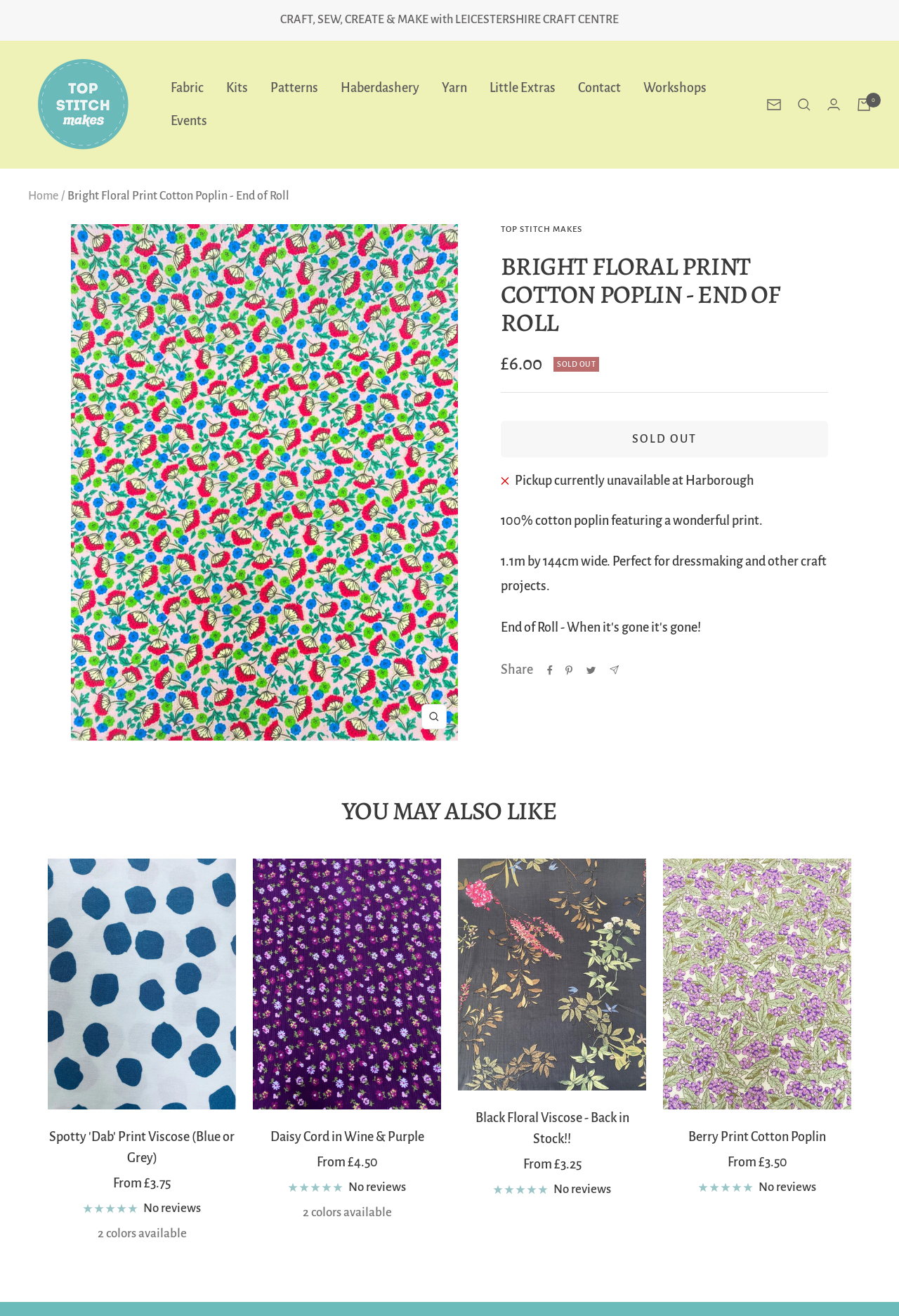What is the material of the Bright Floral Print Cotton Poplin?
Answer the question in as much detail as possible.

The material of the Bright Floral Print Cotton Poplin can be found in the product description section, where it is stated as '100% cotton poplin featuring a wonderful print'.